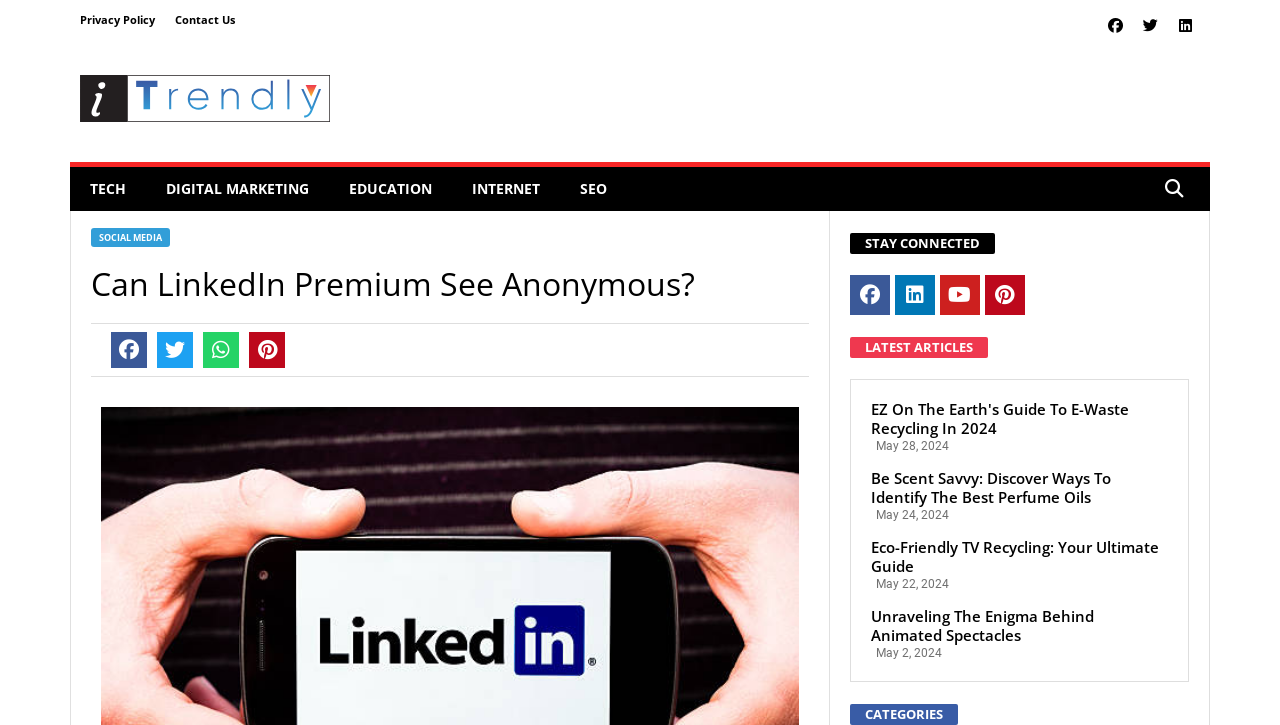How many social media sharing options are available?
Look at the image and provide a detailed response to the question.

I found the social media sharing options and counted four options: 'Share on facebook', 'Share on twitter', 'Share on whatsapp', and 'Share on pinterest'.